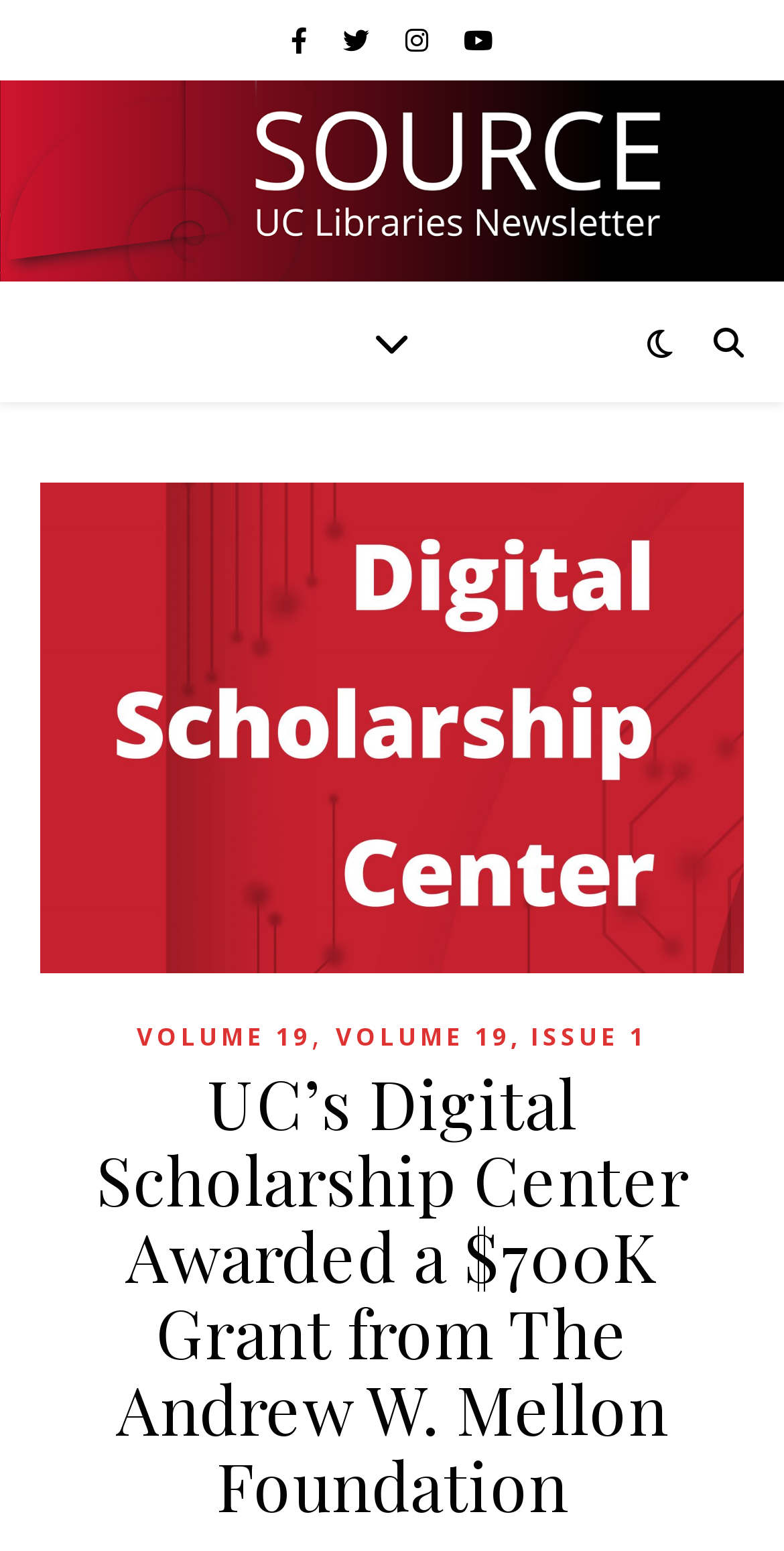Provide a thorough description of the webpage's content and layout.

The webpage appears to be an article or news page, with a prominent header section at the top. The header section contains four social media links, represented by icons, aligned horizontally and positioned near the top of the page. 

Below the social media links, there is a large graphic related to the Digital Scholarship Center, taking up most of the width of the page. 

Underneath the graphic, there is a header section with a title that reads "UC’s Digital Scholarship Center Awarded a $700K Grant from The Andrew W. Mellon Foundation". This title is the main heading of the page. 

To the left of the title, there are three links: "VOLUME 19", a separator, and "VOLUME 19, ISSUE 1". These links are positioned vertically and seem to be related to the publication or issue of the article.